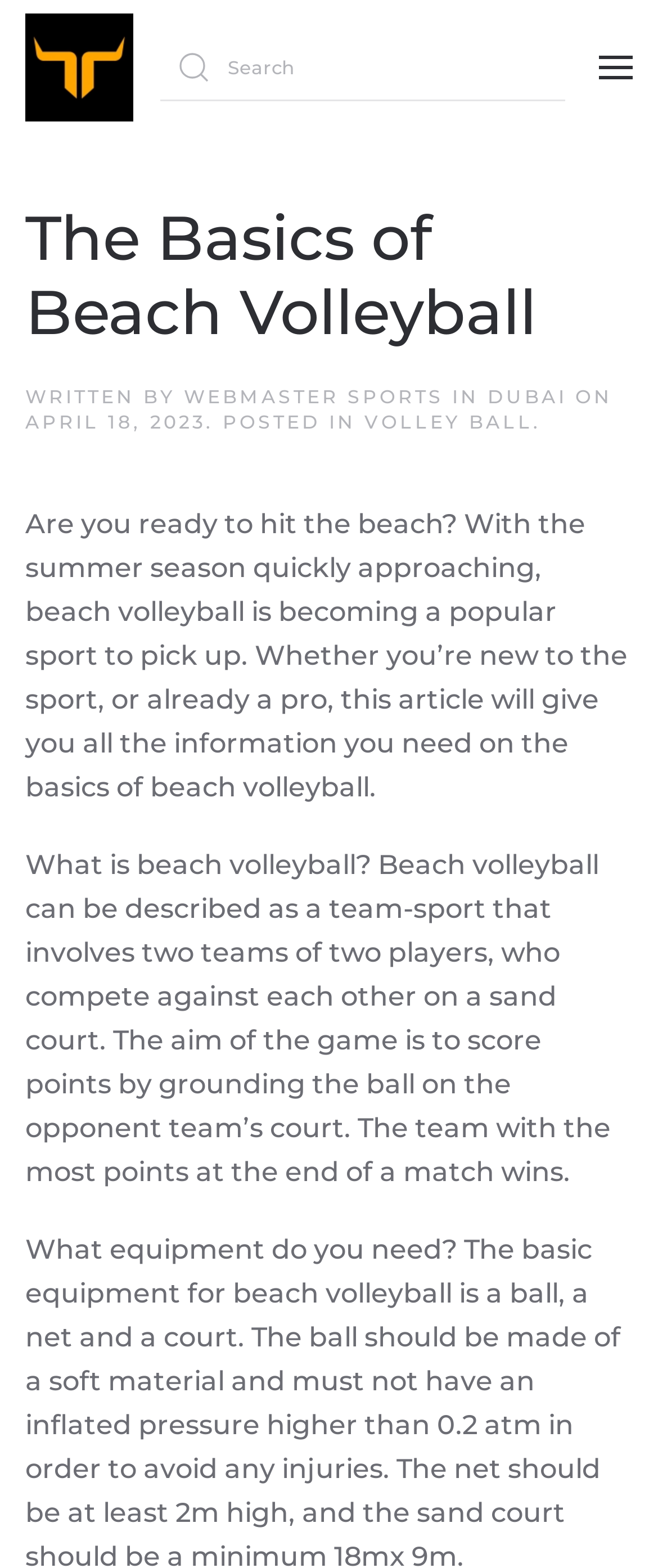Given the element description "Webmaster Sports in Dubai", identify the bounding box of the corresponding UI element.

[0.279, 0.245, 0.862, 0.26]